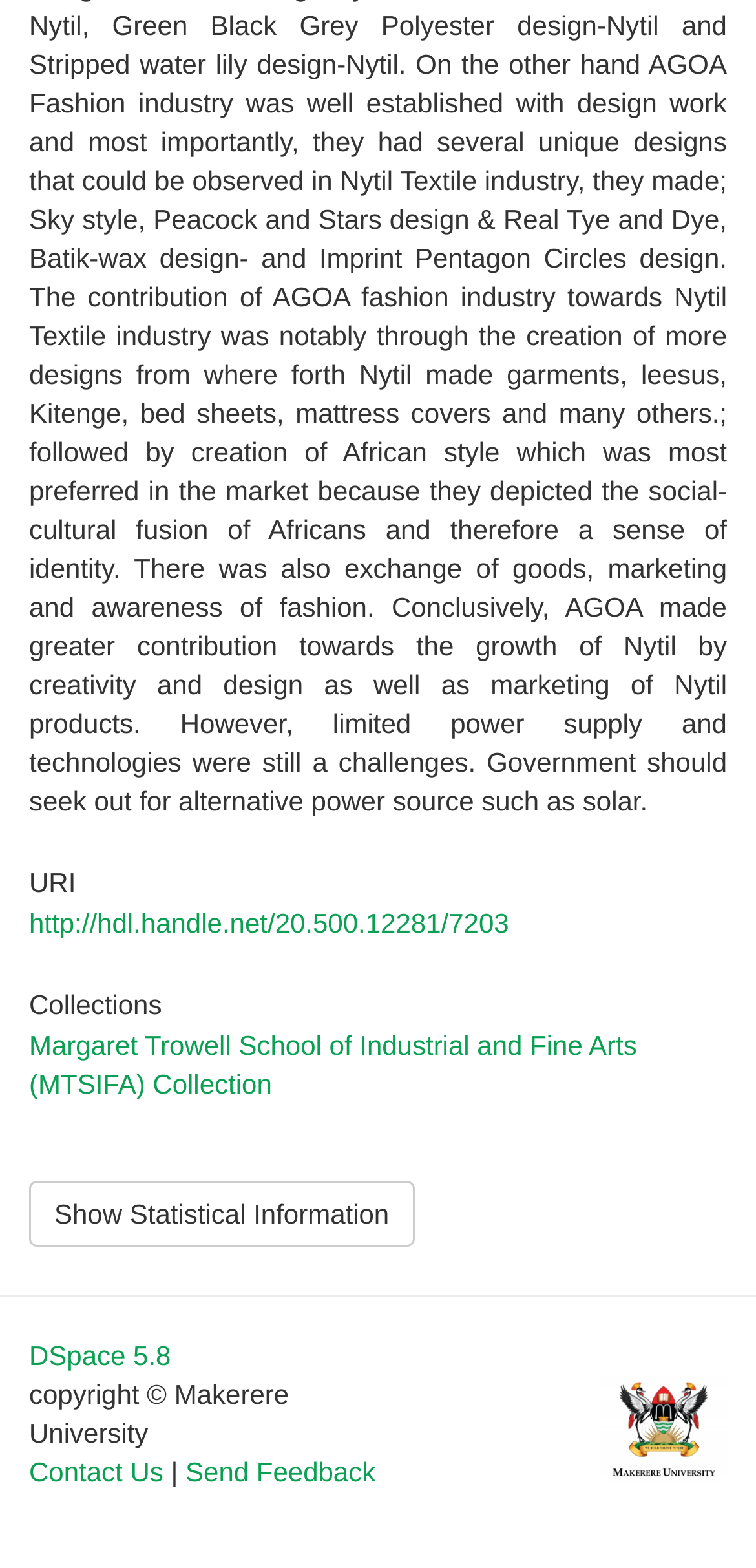Give a short answer to this question using one word or a phrase:
What is the version of DSpace?

5.8